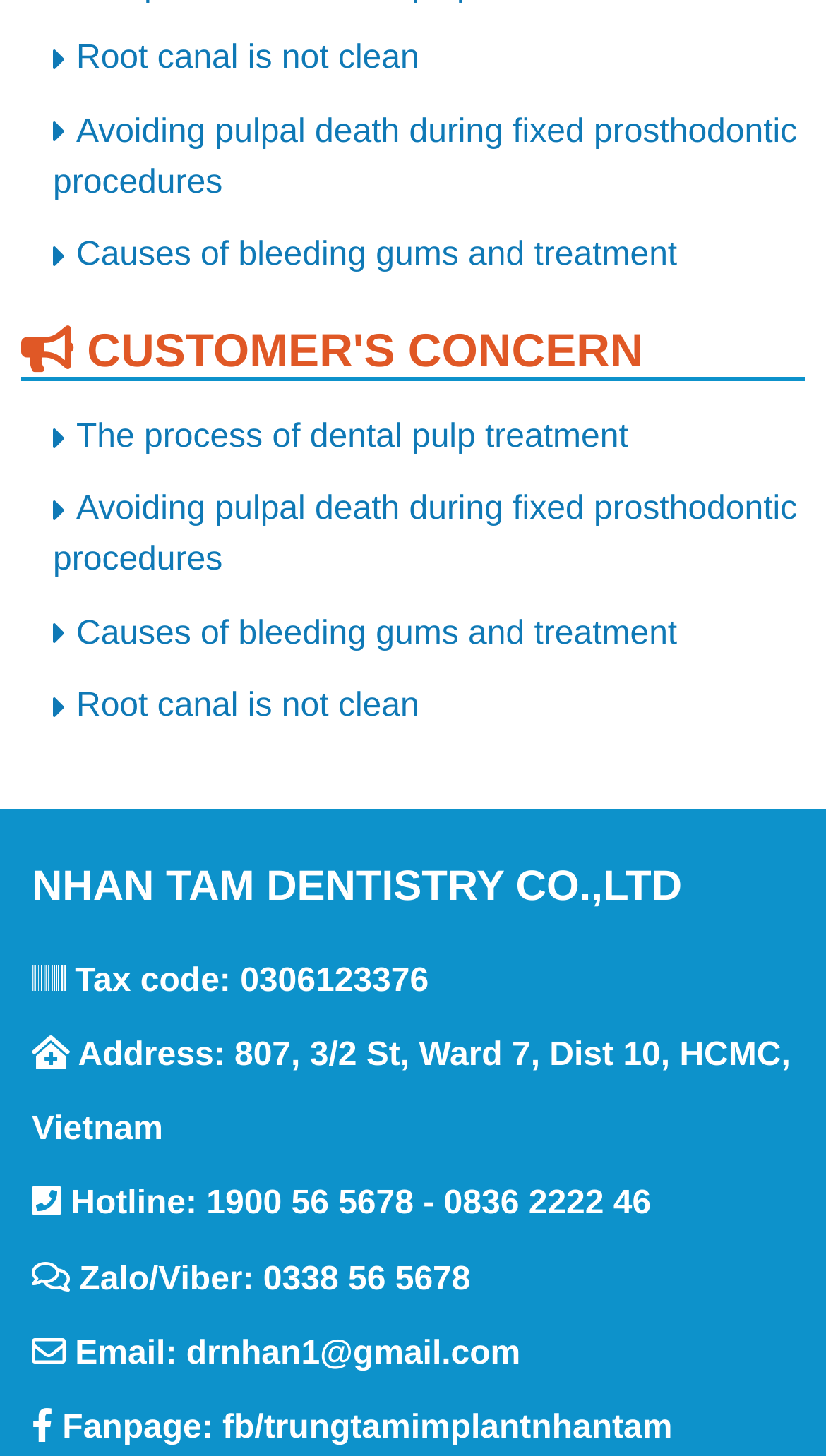Can you find the bounding box coordinates of the area I should click to execute the following instruction: "Send email to drnhan1@gmail.com"?

[0.225, 0.917, 0.63, 0.942]